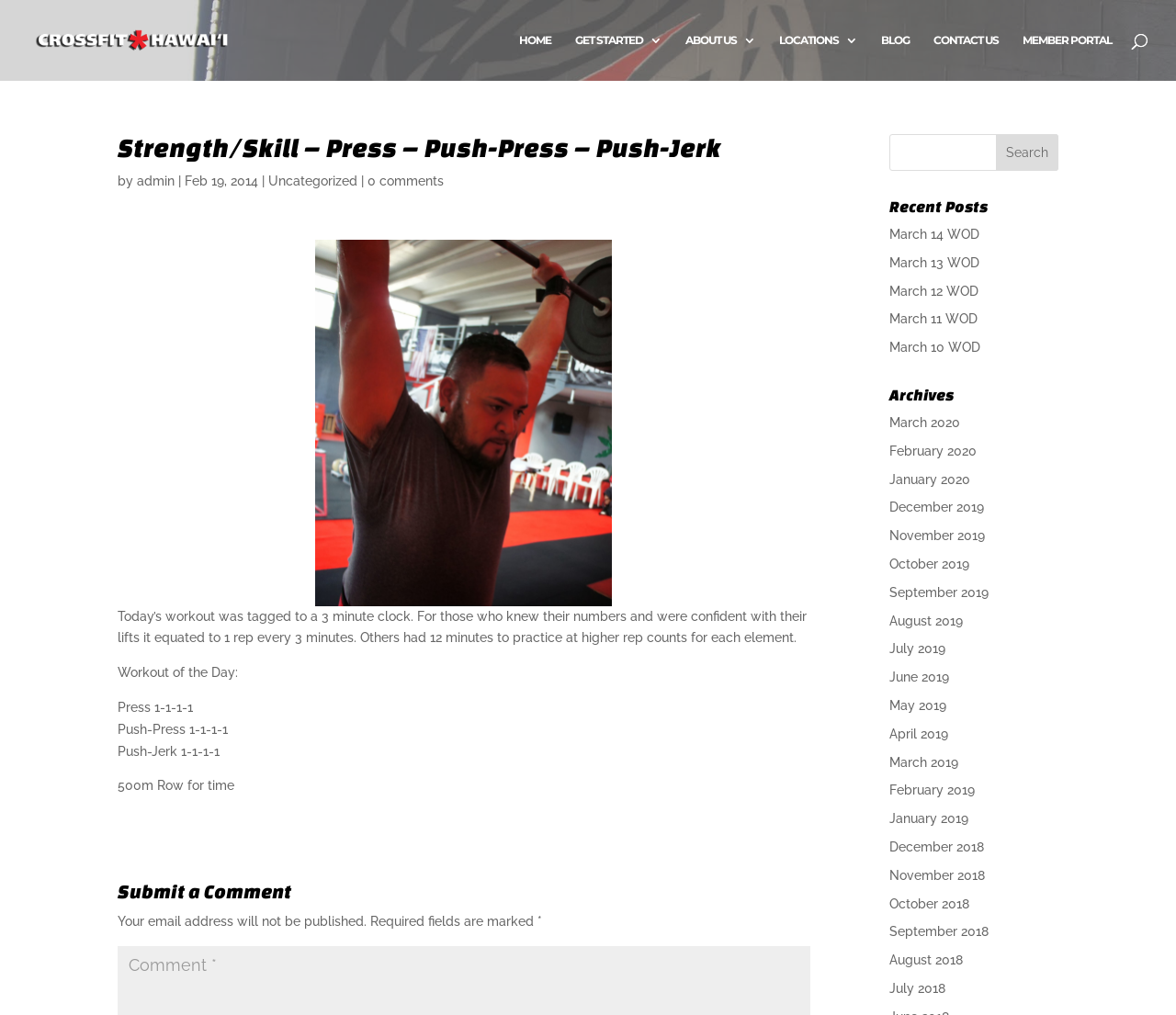Specify the bounding box coordinates for the region that must be clicked to perform the given instruction: "Click on the 'HOME' link".

[0.441, 0.033, 0.469, 0.08]